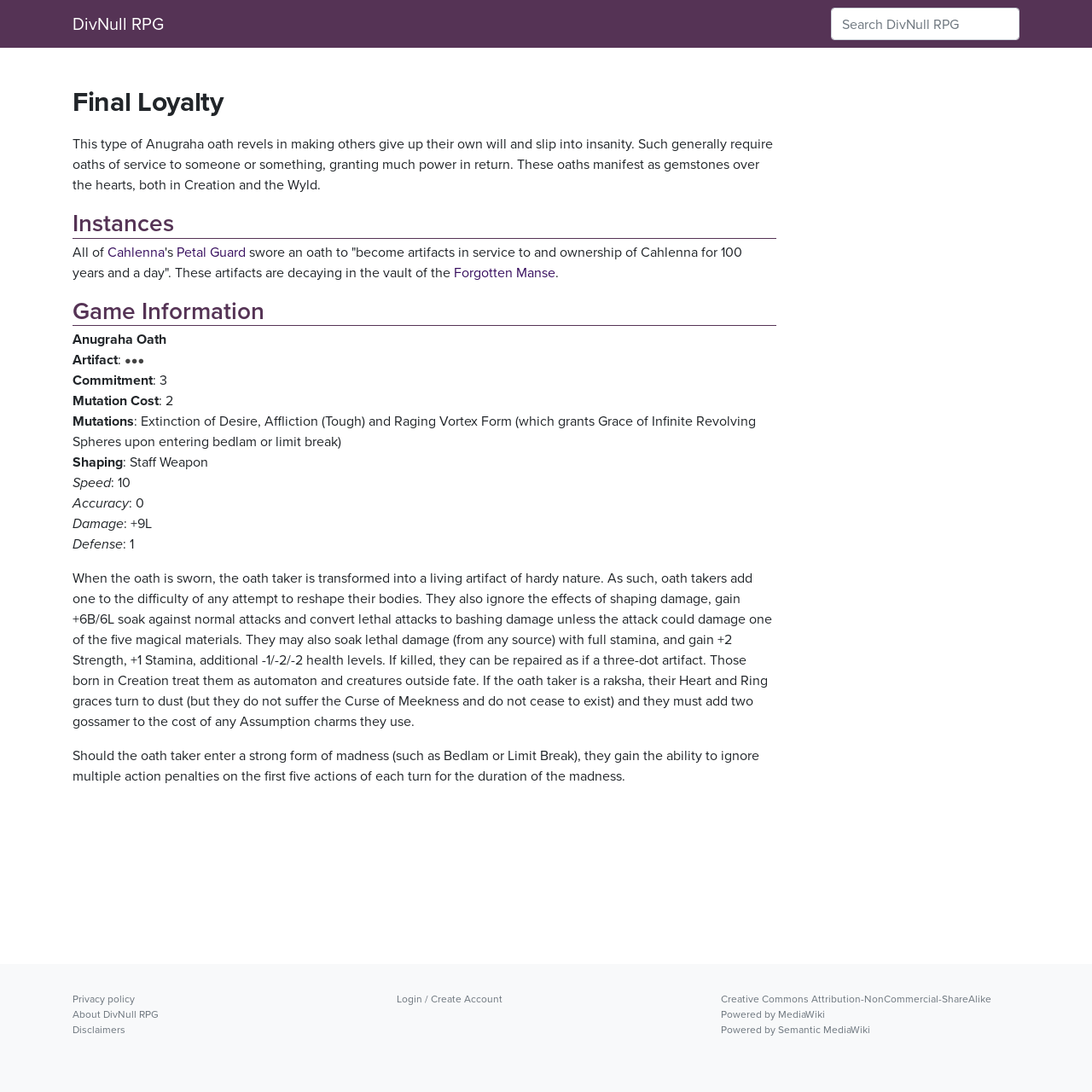Can you pinpoint the bounding box coordinates for the clickable element required for this instruction: "Read the privacy policy"? The coordinates should be four float numbers between 0 and 1, i.e., [left, top, right, bottom].

[0.066, 0.908, 0.123, 0.922]